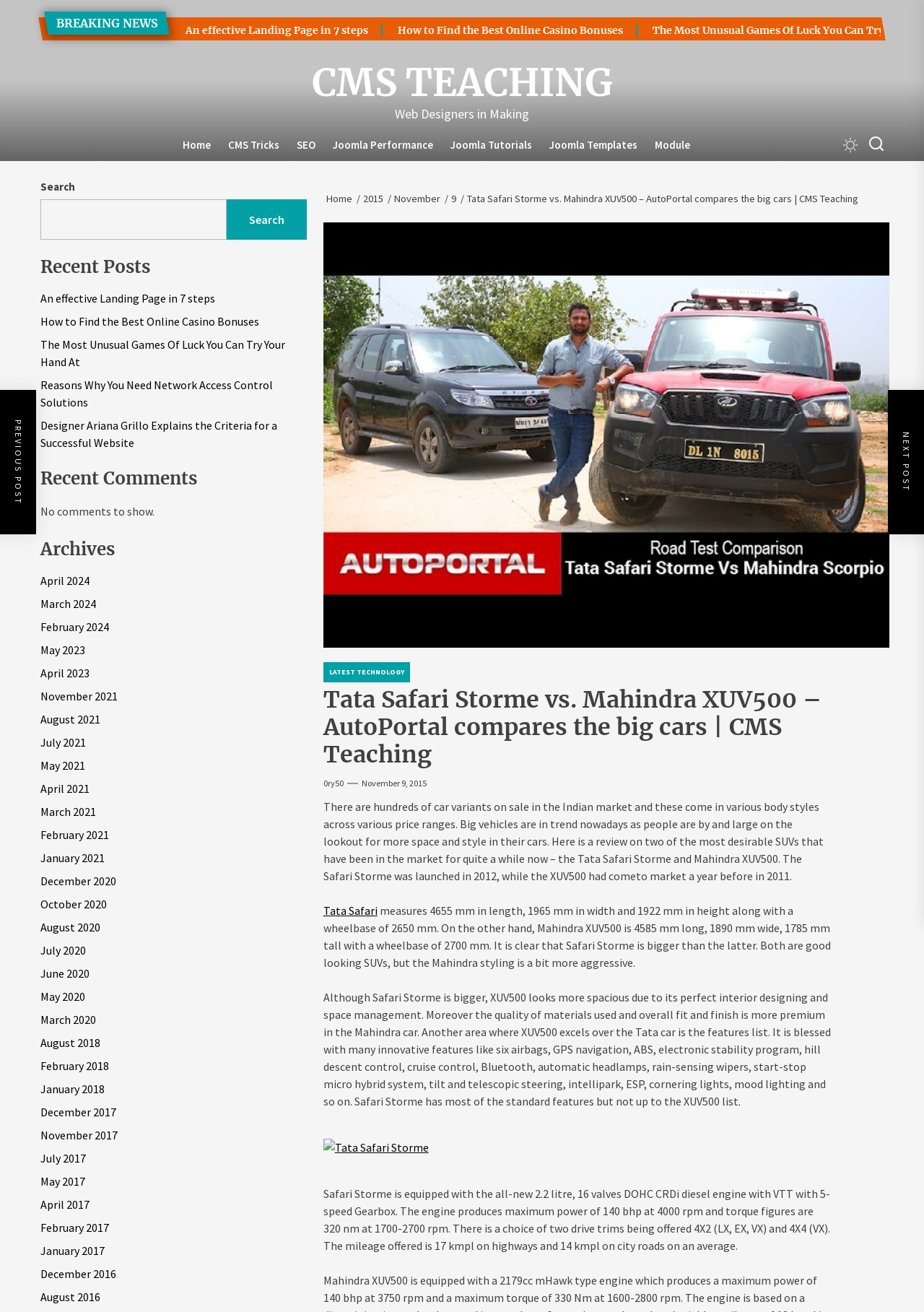What is the width of Mahindra XUV500?
Based on the image, respond with a single word or phrase.

1890 mm